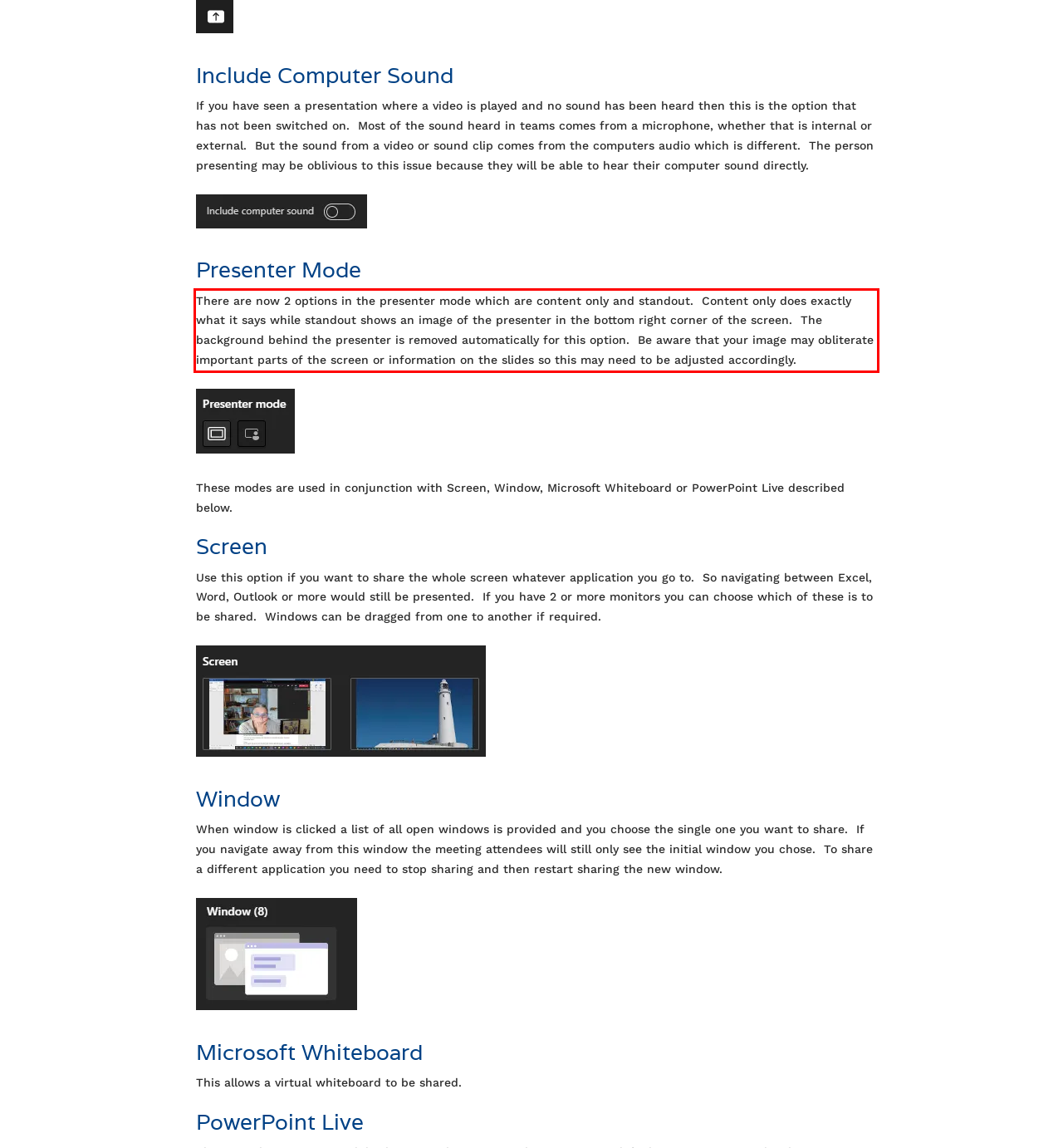Within the provided webpage screenshot, find the red rectangle bounding box and perform OCR to obtain the text content.

There are now 2 options in the presenter mode which are content only and standout. Content only does exactly what it says while standout shows an image of the presenter in the bottom right corner of the screen. The background behind the presenter is removed automatically for this option. Be aware that your image may obliterate important parts of the screen or information on the slides so this may need to be adjusted accordingly.